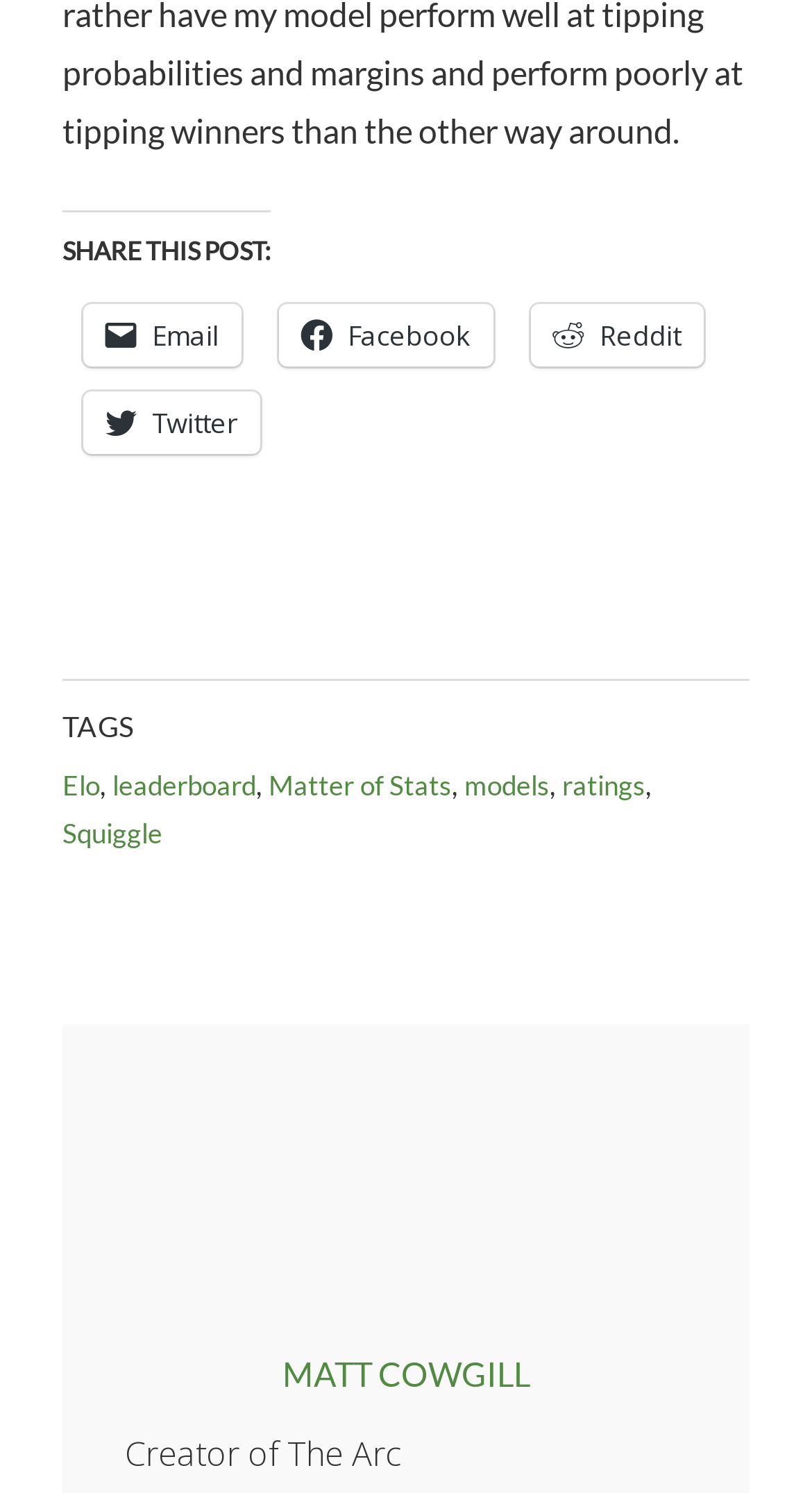Determine the bounding box coordinates for the clickable element required to fulfill the instruction: "Share this post on Facebook". Provide the coordinates as four float numbers between 0 and 1, i.e., [left, top, right, bottom].

[0.344, 0.204, 0.608, 0.246]